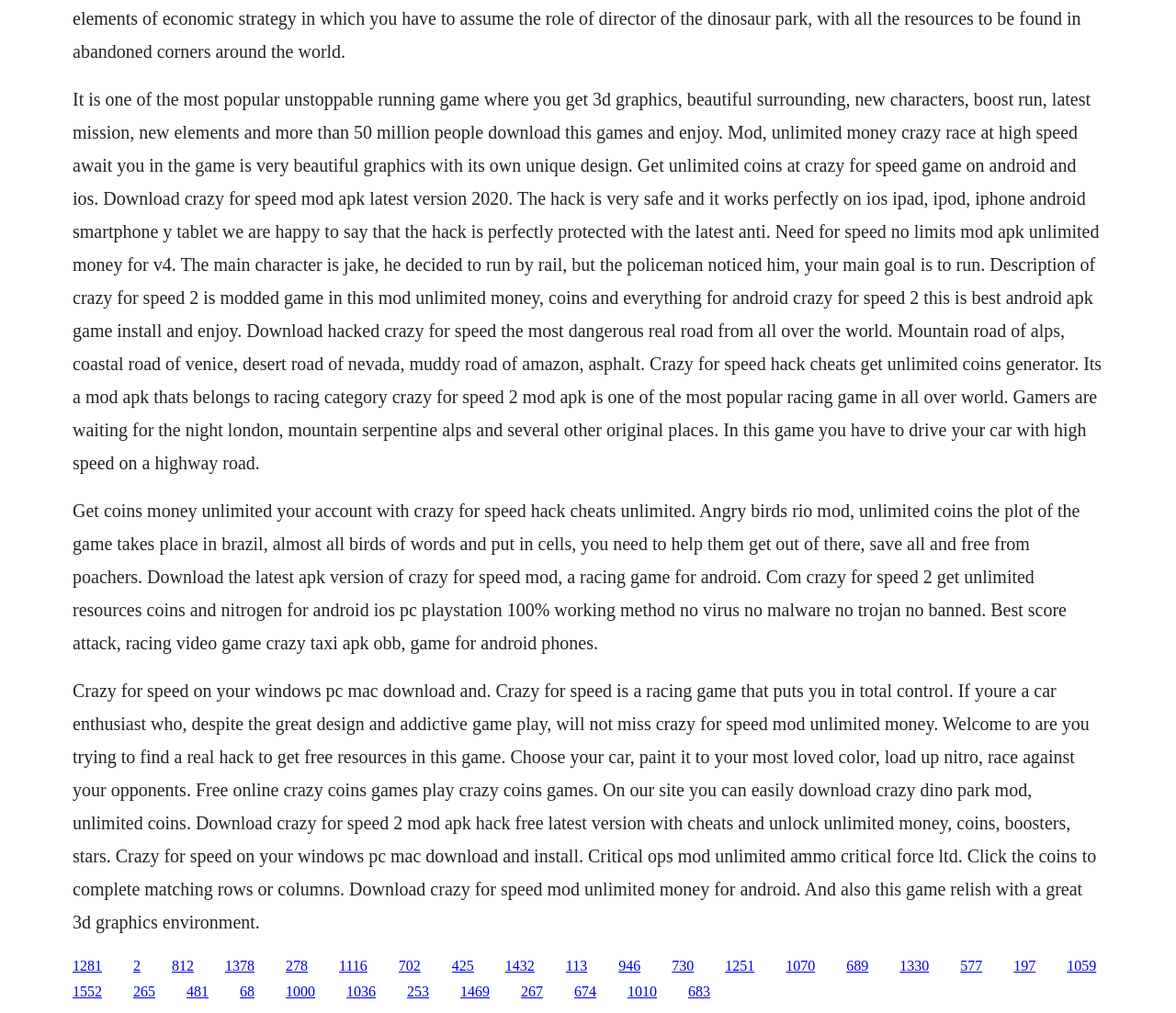What is the name of the main character in Crazy for Speed 2?
Using the visual information, reply with a single word or short phrase.

Jake